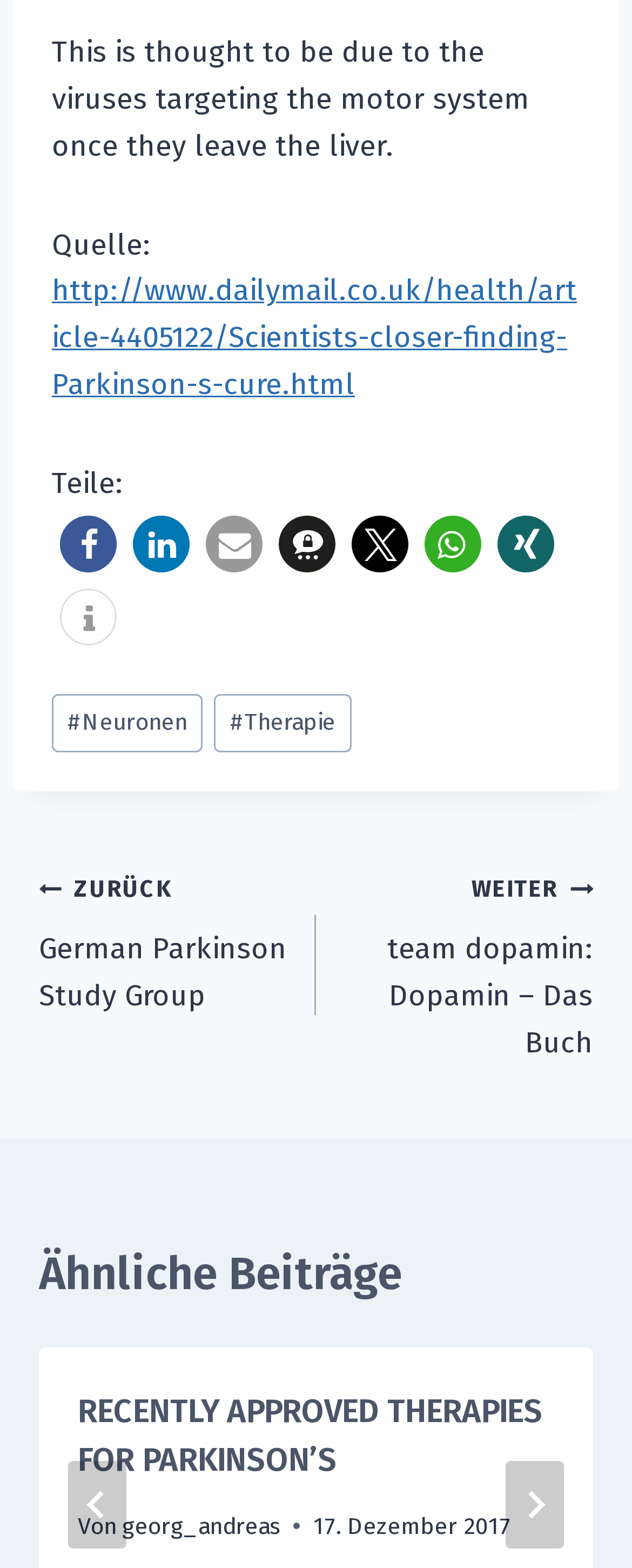Who is the author of the article?
Your answer should be a single word or phrase derived from the screenshot.

georg_andreas